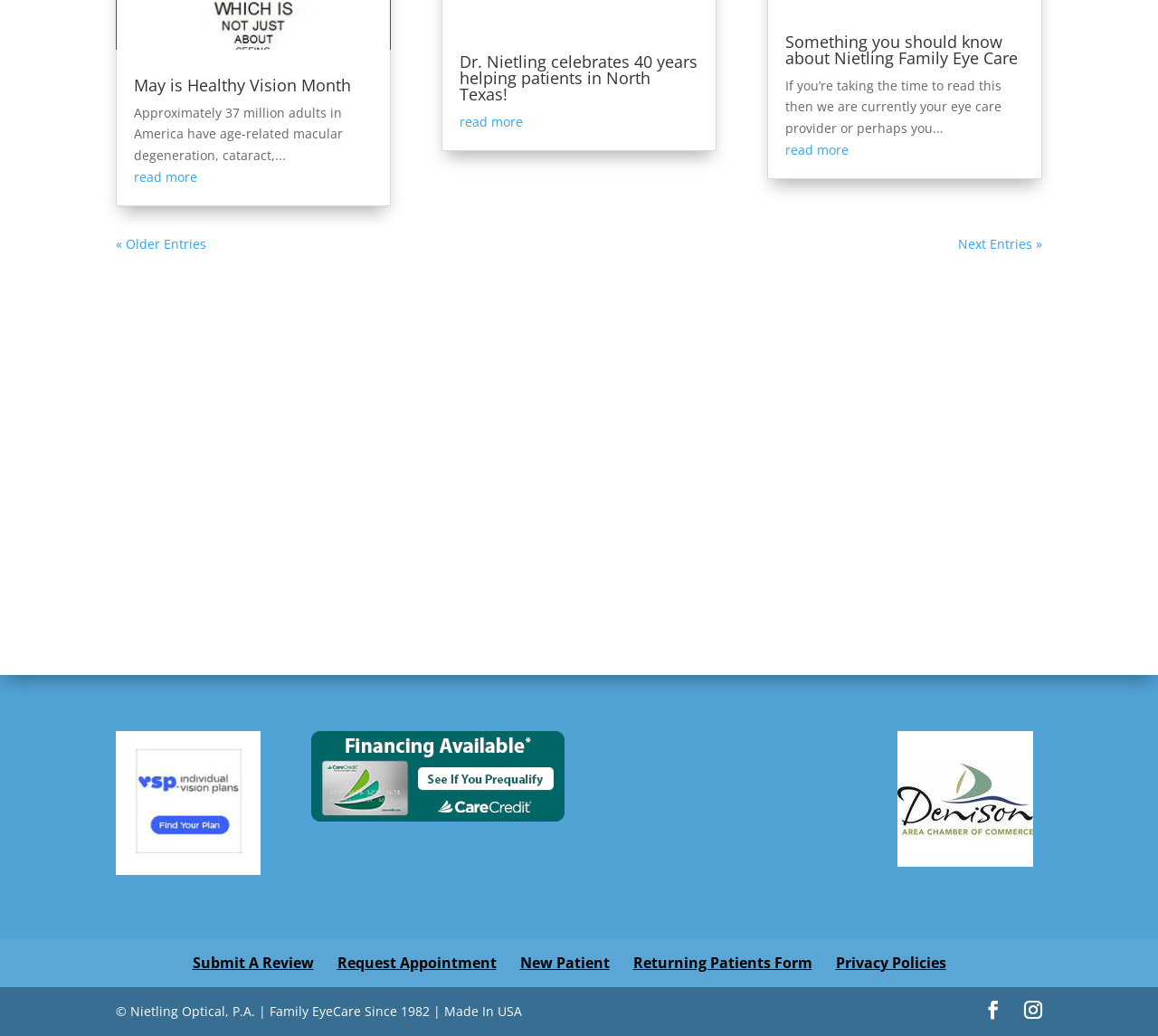What is the theme of the webpage?
Make sure to answer the question with a detailed and comprehensive explanation.

Based on the content of the webpage, including the headings, static texts, and links, it appears that the webpage is related to eye care, specifically Nietling Family Eye Care.